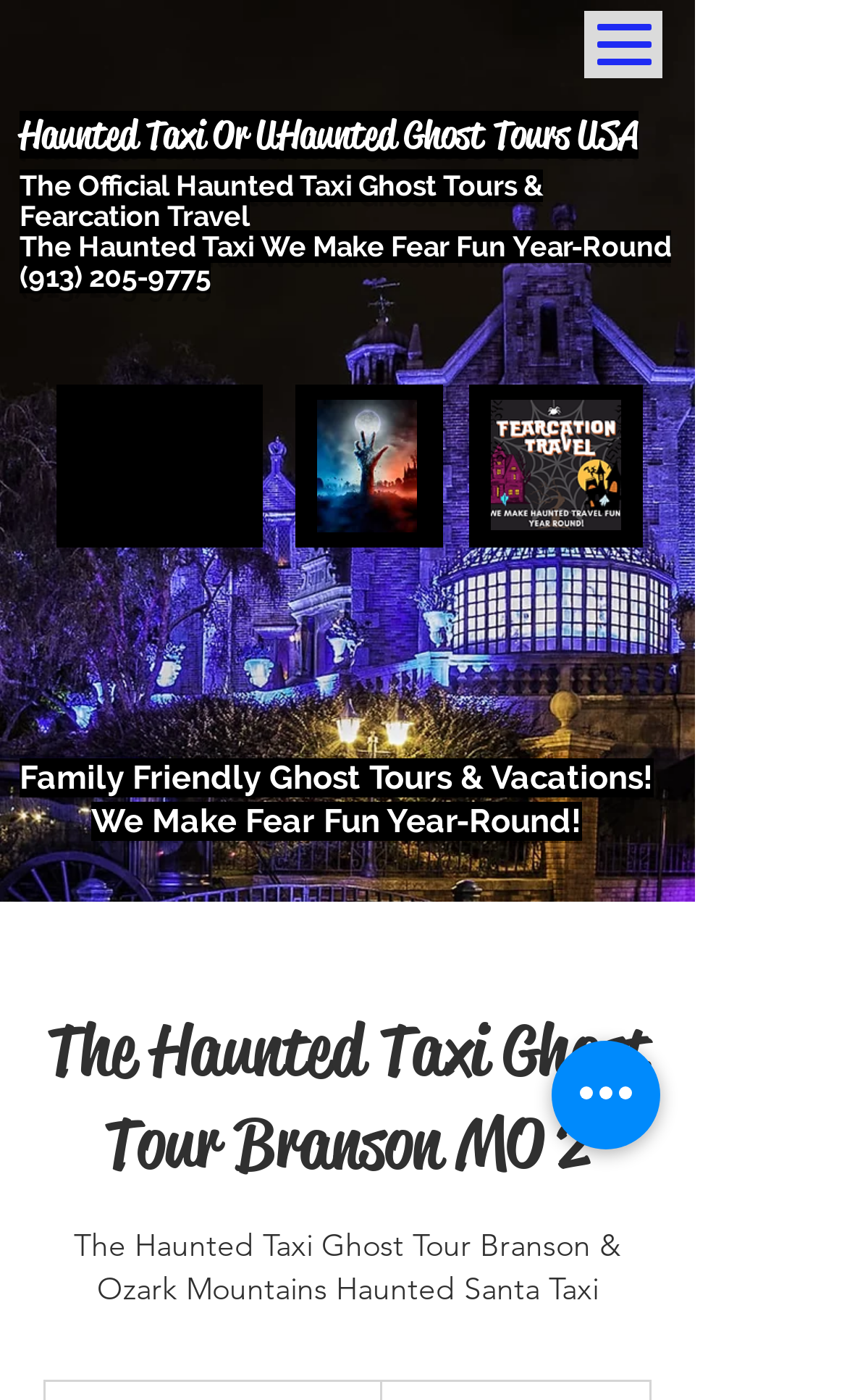Is there a navigation menu on the webpage?
Please elaborate on the answer to the question with detailed information.

I found a button element with the text 'Open navigation menu', indicating that there is a navigation menu on the webpage that can be opened by clicking the button.